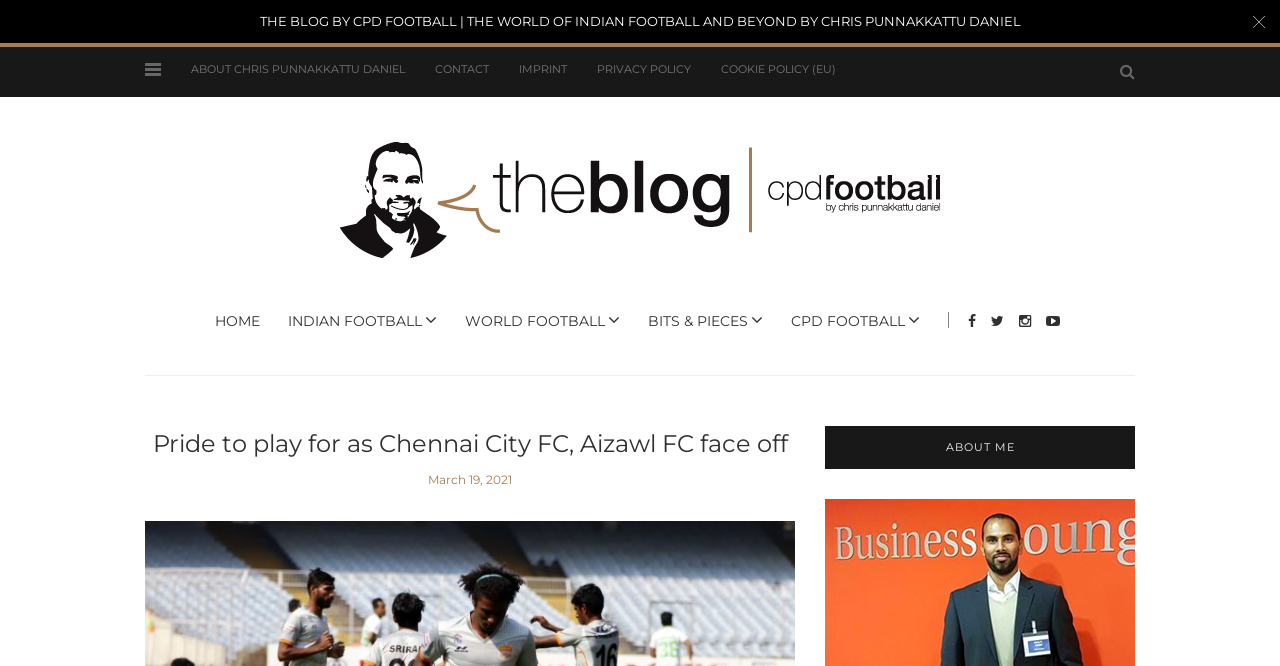What is the name of the blog?
Please provide a detailed answer to the question.

The name of the blog can be found at the top of the webpage, where it says 'THE BLOG BY CPD FOOTBALL | THE WORLD OF INDIAN FOOTBALL AND BEYOND BY CHRIS PUNNAKKATTU DANIEL'.